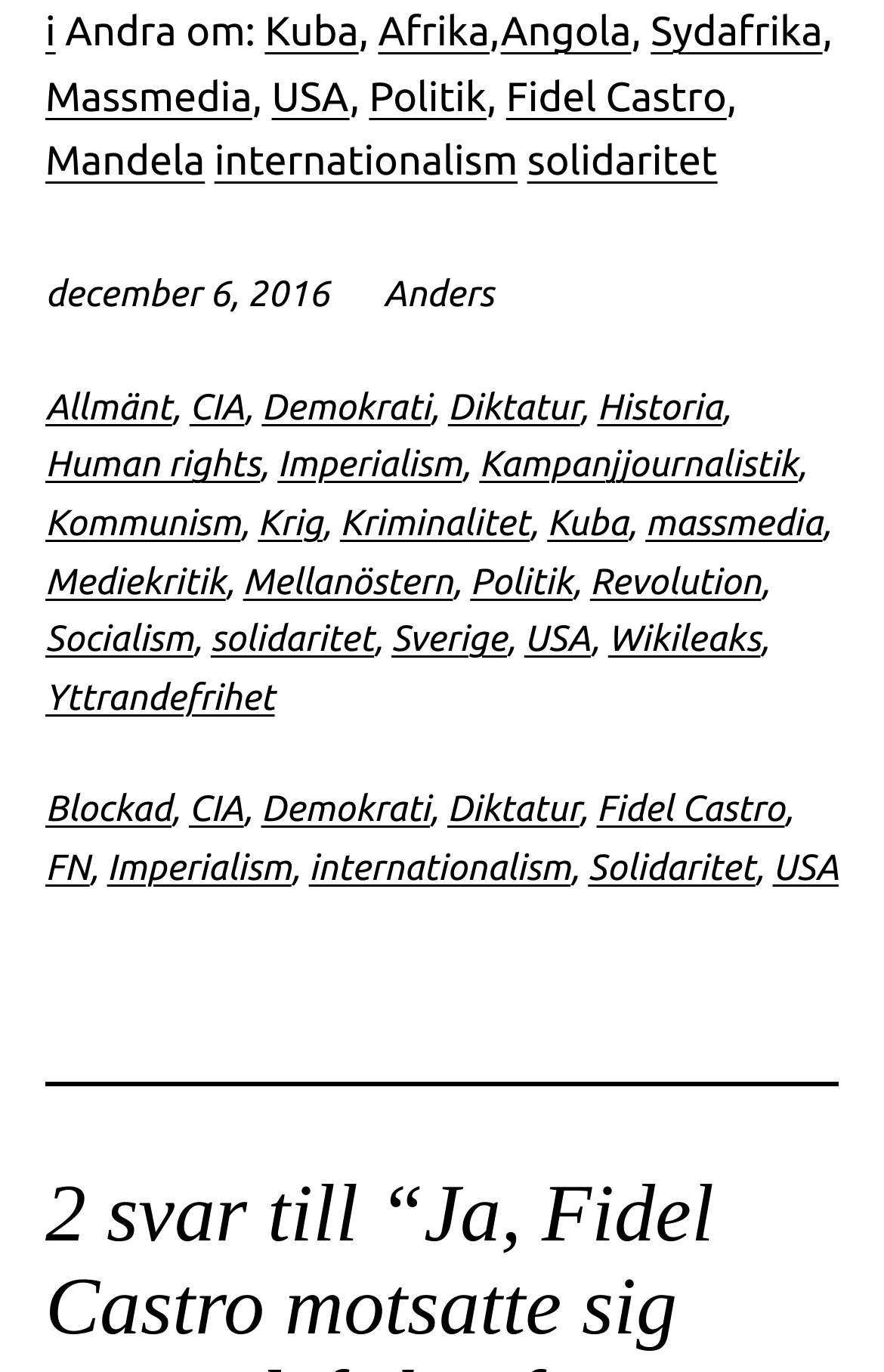How many countries are mentioned on the webpage?
Refer to the screenshot and deliver a thorough answer to the question presented.

I found links and StaticText elements with country names such as 'Kuba', 'Afrika', 'Sydafrika', 'USA', 'Angola', 'Sverige', and 'FN' which I assume refers to a country, so I counted 7 countries in total.